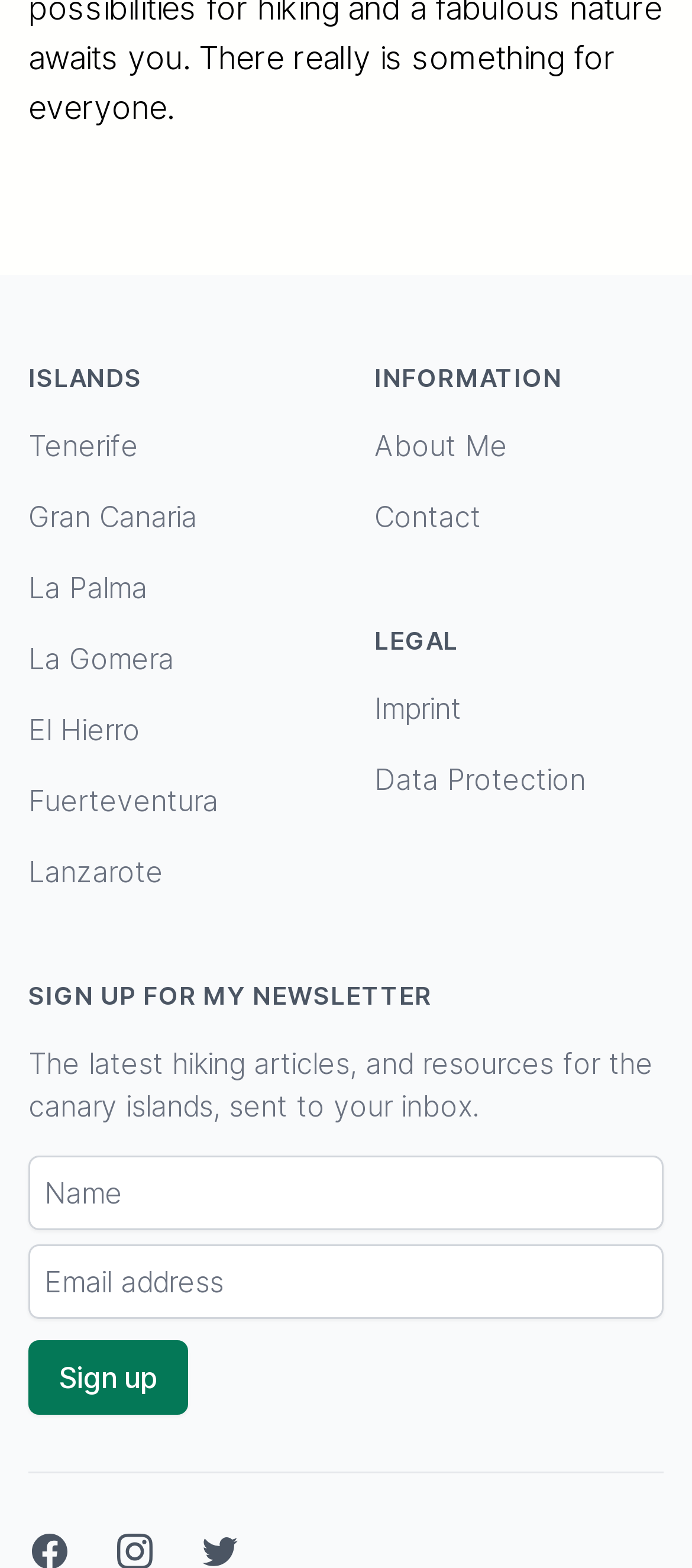How many textboxes are required in the newsletter sign-up form?
Provide a fully detailed and comprehensive answer to the question.

I examined the 'SIGN UP FOR MY NEWSLETTER' section and found two textboxes with 'required: True' attributes, which are 'Name' and 'Email address', indicating that both are required to sign up for the newsletter.